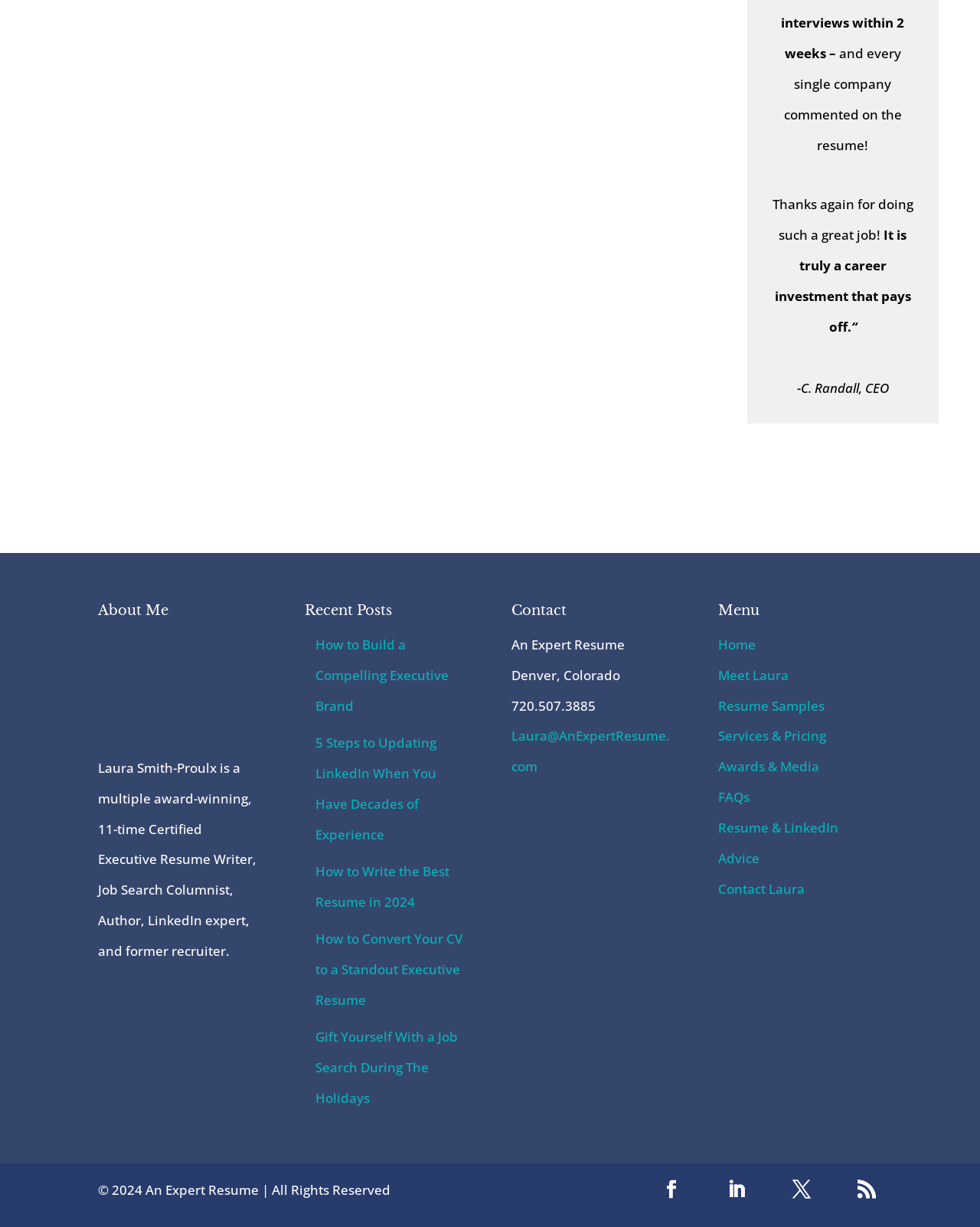Please indicate the bounding box coordinates for the clickable area to complete the following task: "View About Me". The coordinates should be specified as four float numbers between 0 and 1, i.e., [left, top, right, bottom].

[0.1, 0.489, 0.267, 0.513]